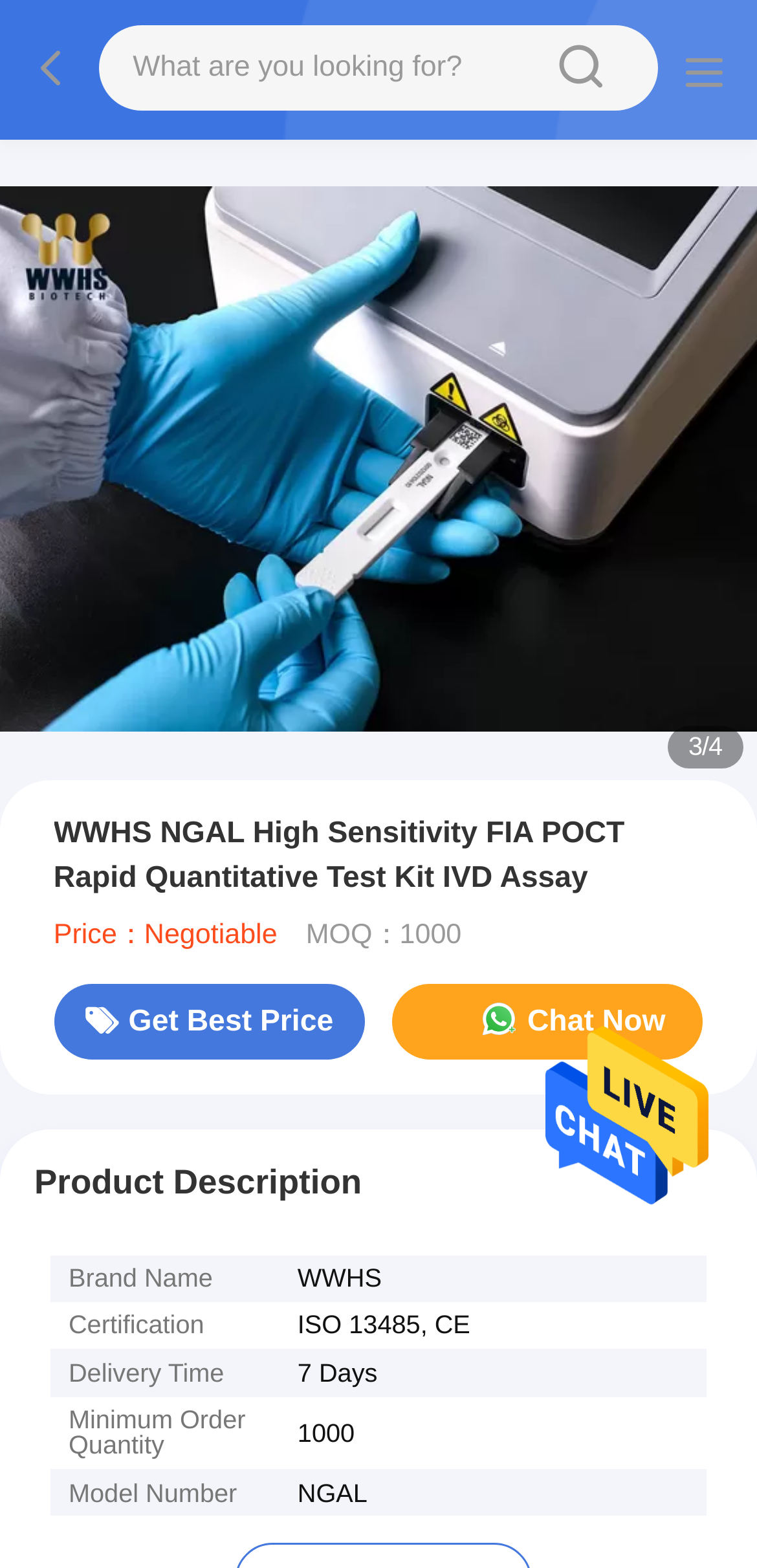What is the delivery time of the product?
Provide a concise answer using a single word or phrase based on the image.

7 Days